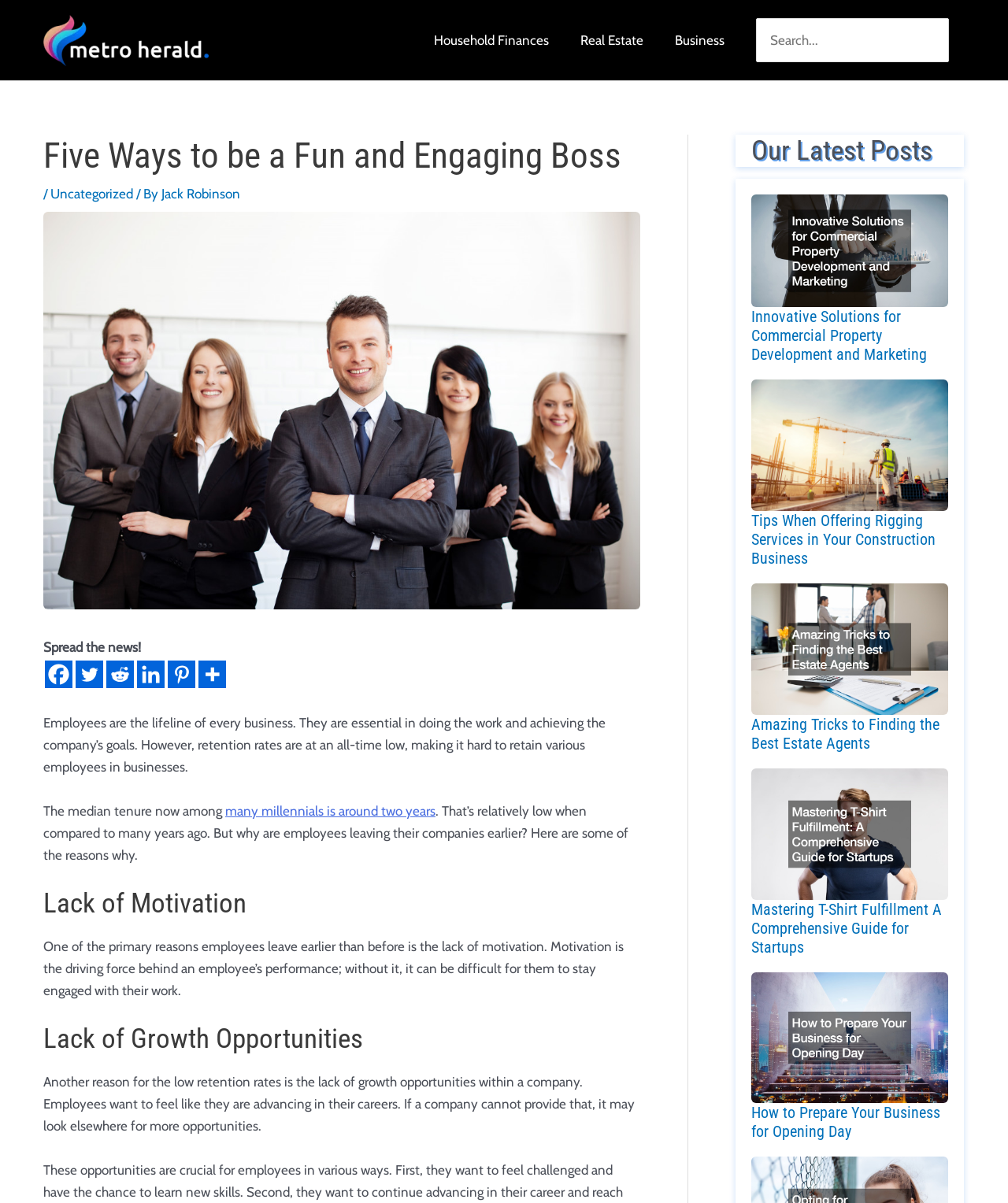Analyze and describe the webpage in a detailed narrative.

This webpage is about an article titled "Five Ways to be a Fun and Engaging Boss" on the Metro Herald website. At the top left corner, there is a Metro Herald logo, and next to it, a navigation menu with links to different sections such as "Household Finances", "Real Estate", and "Business". On the top right corner, there is a search bar with a search button.

Below the navigation menu, there is a header section with the article title "Five Ways to be a Fun and Engaging Boss" and a subheading indicating that the article is categorized under "Uncategorized" and written by "Jack Robinson". There is also an image related to business bosses.

The article starts with an introduction explaining the importance of employee retention and how it affects company profit. It then discusses the reasons why employees leave their companies, including lack of motivation and lack of growth opportunities.

On the right side of the article, there is a section titled "Our Latest Posts" with links to several recent articles, each with a heading and an image. The articles are about various business-related topics such as commercial property development, construction, and estate agents.

At the bottom of the page, there are social media links to share the article on Facebook, Twitter, Reddit, LinkedIn, Pinterest, and more.